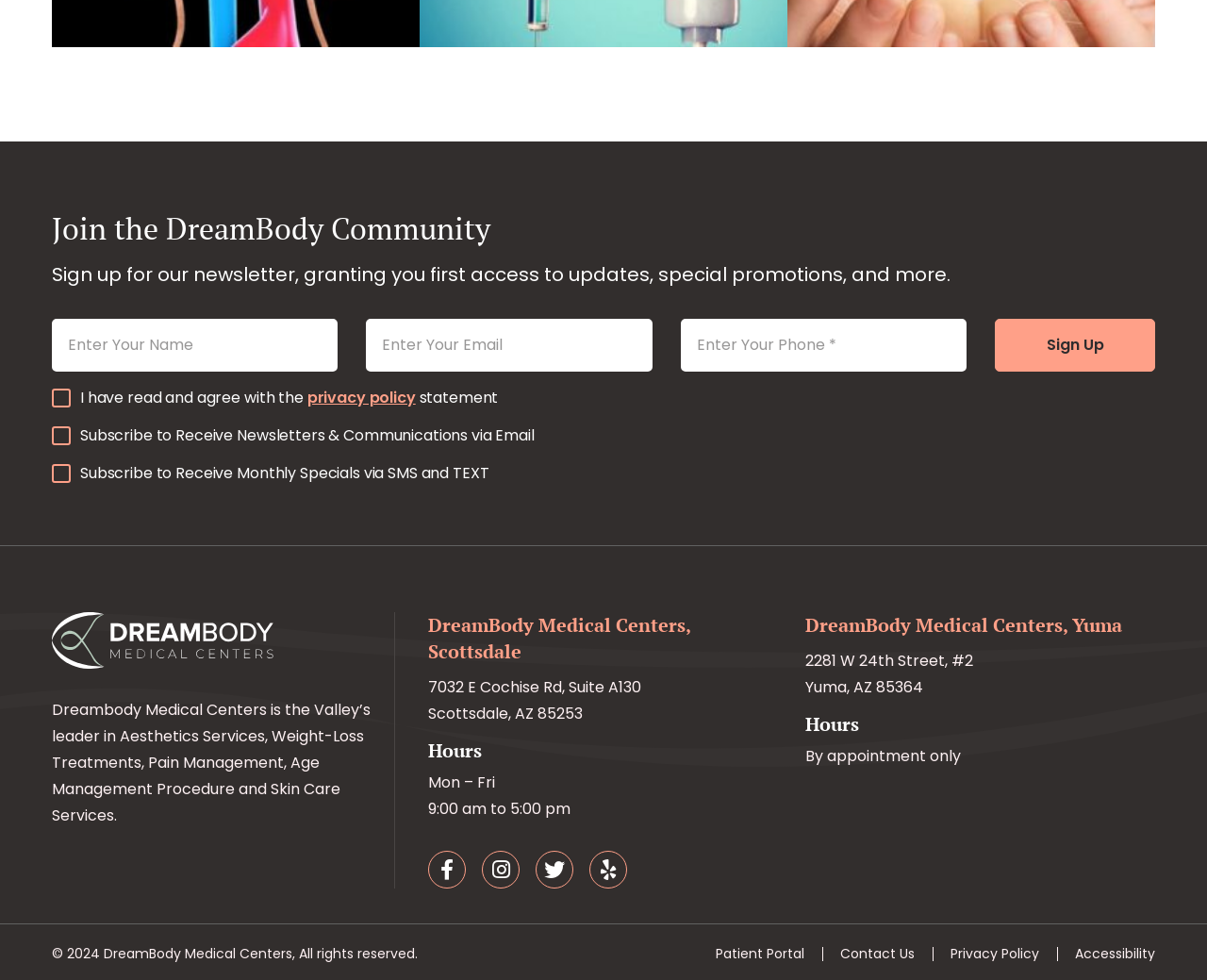Respond to the question below with a single word or phrase: How many locations does DreamBody Medical Centers have?

Two